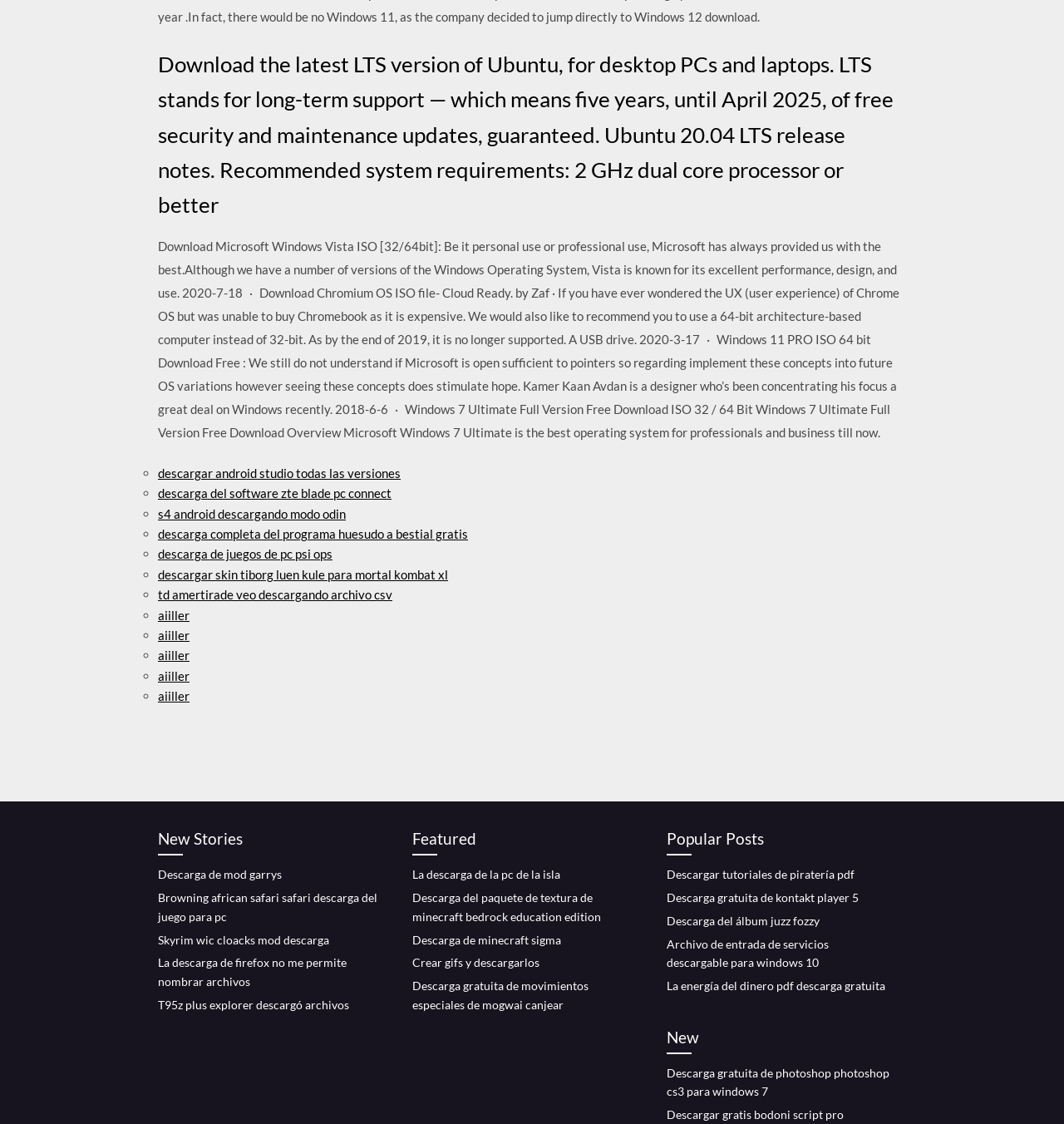Determine the bounding box coordinates of the element's region needed to click to follow the instruction: "Check out New Stories". Provide these coordinates as four float numbers between 0 and 1, formatted as [left, top, right, bottom].

[0.148, 0.735, 0.359, 0.761]